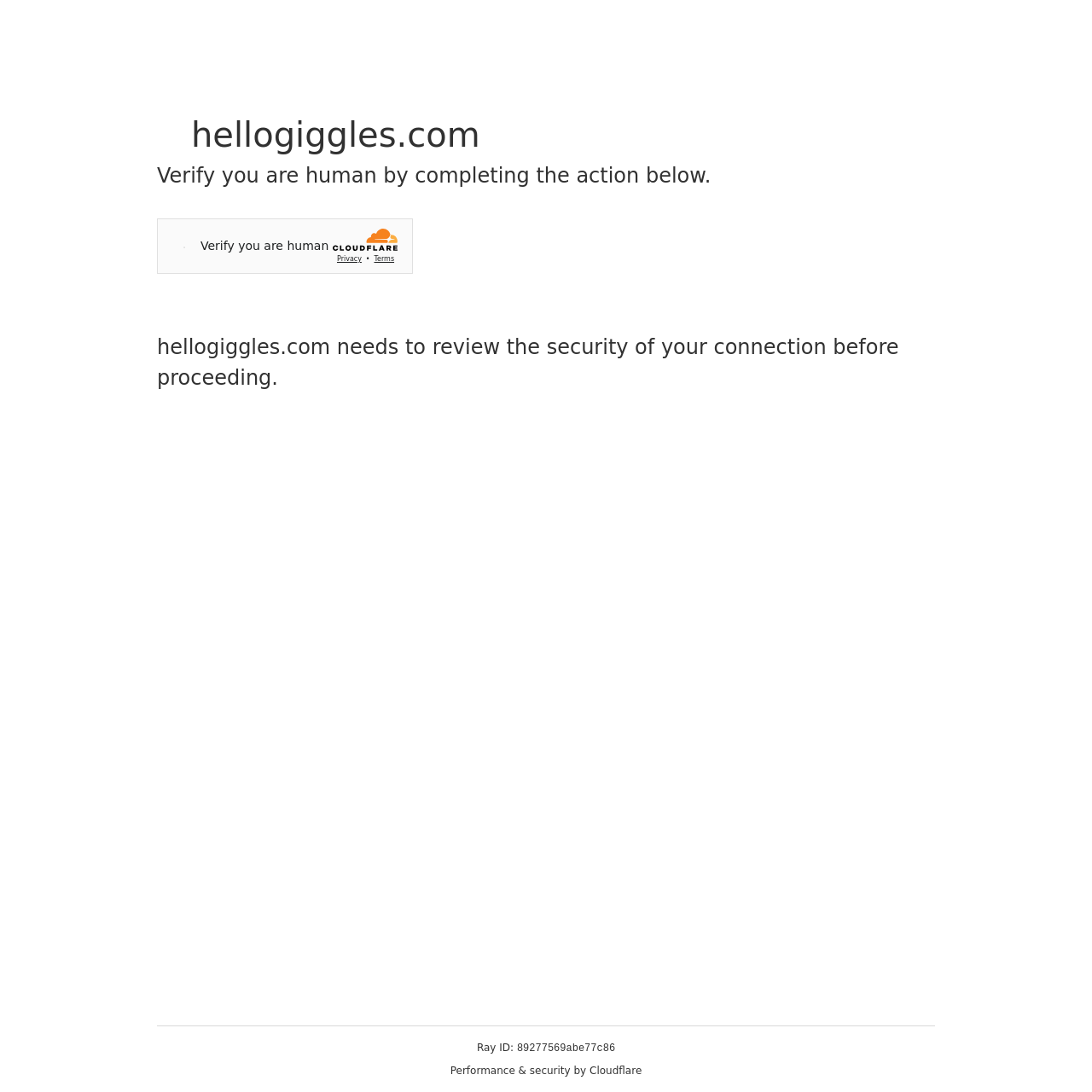Based on the image, provide a detailed and complete answer to the question: 
What is the ID of the Ray?

The ID of the Ray is displayed at the bottom of the webpage, next to the text 'Ray ID:', and its value is 89277569abe77c86.